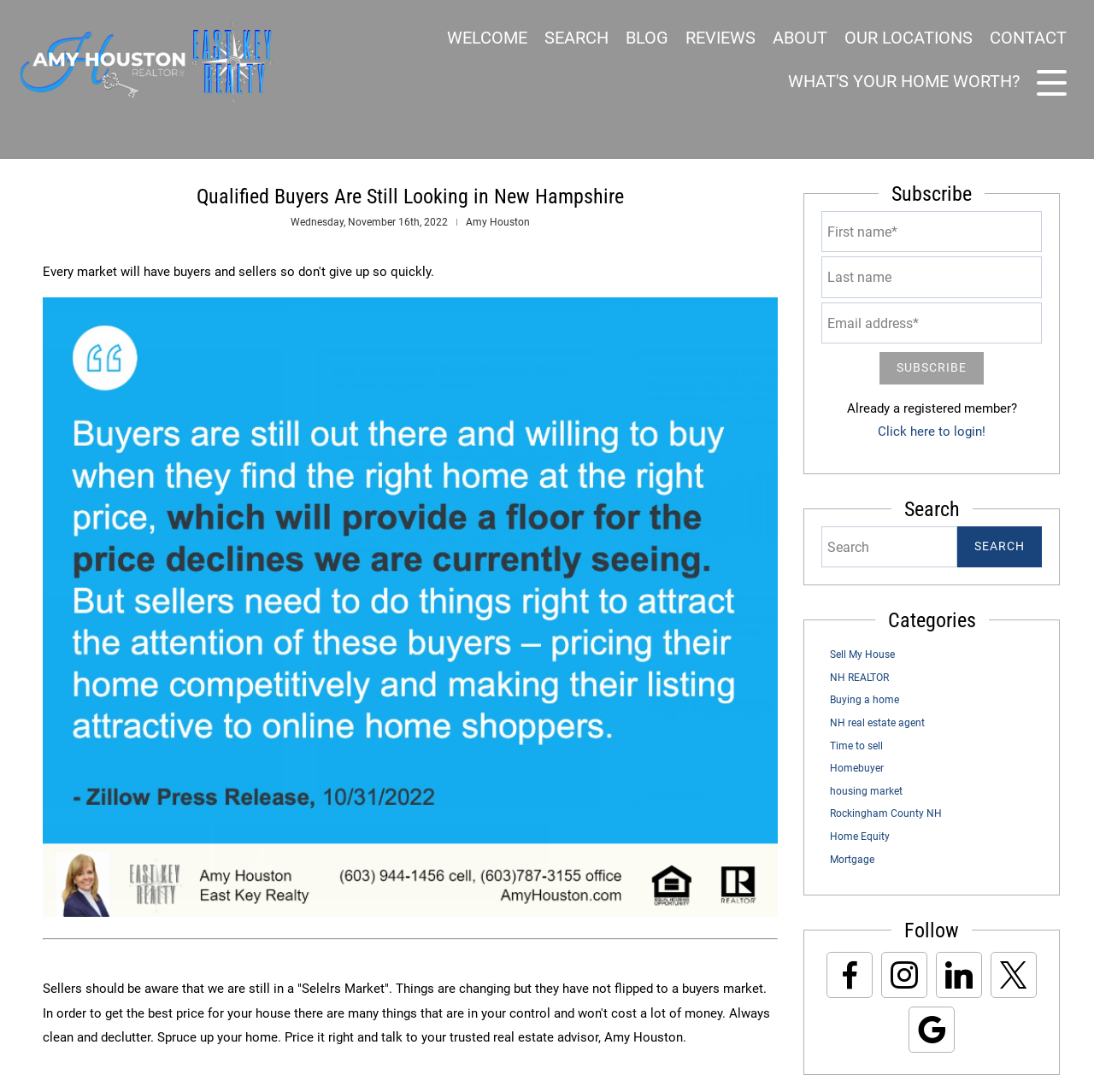Answer the question briefly using a single word or phrase: 
What is the name of the real estate agent?

Amy Houston